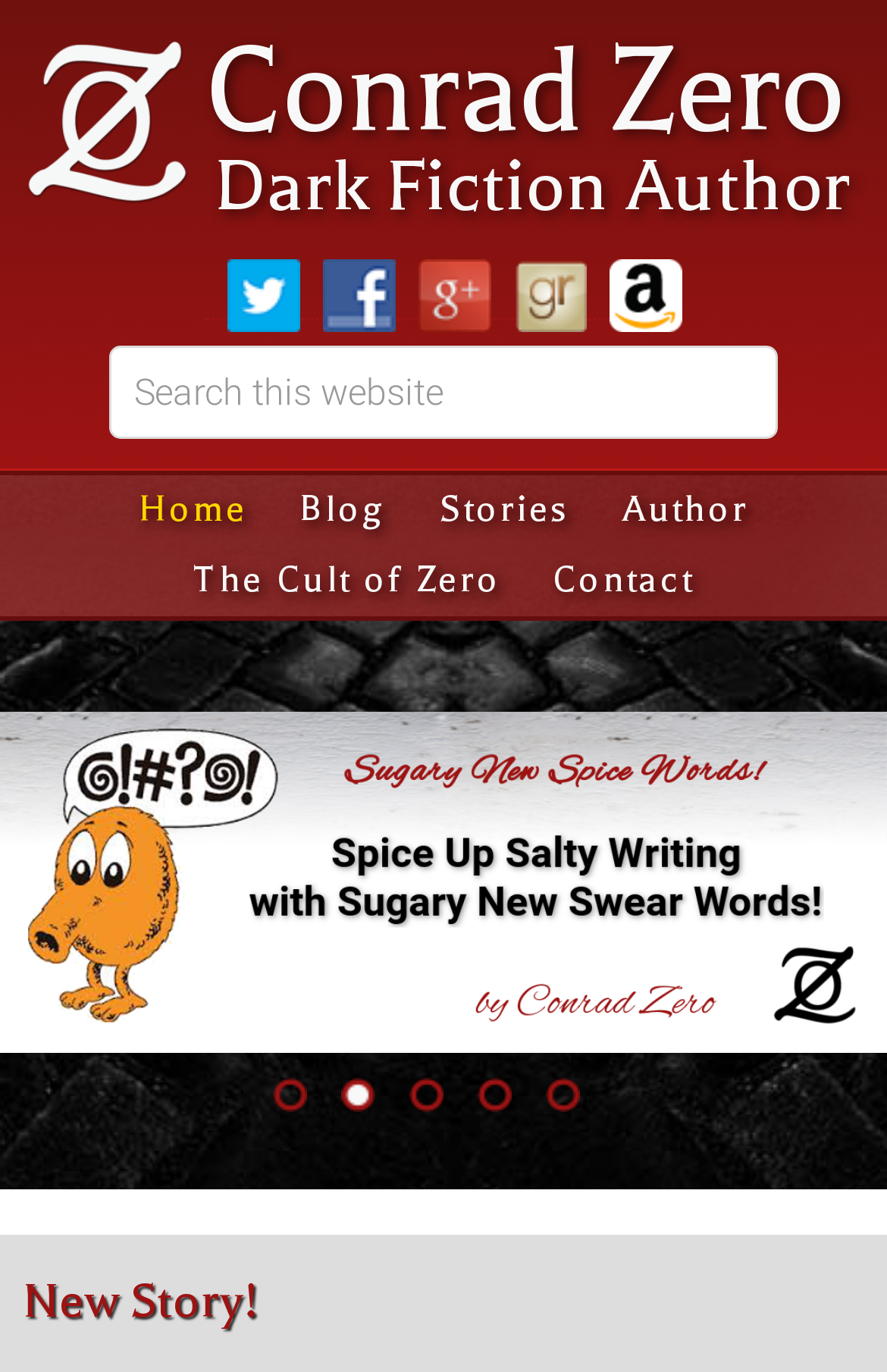Determine the bounding box of the UI element mentioned here: "5". The coordinates must be in the format [left, top, right, bottom] with values ranging from 0 to 1.

[0.615, 0.786, 0.654, 0.811]